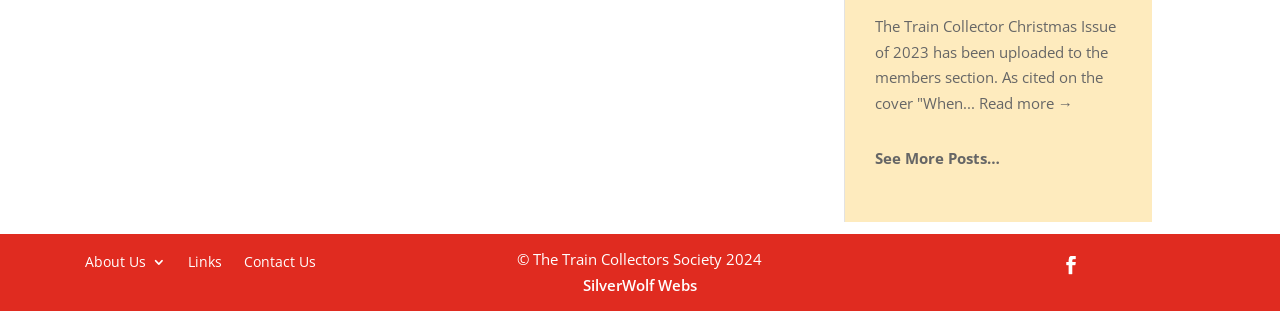Please give a short response to the question using one word or a phrase:
What is the latest update about?

Christmas Issue of 2023